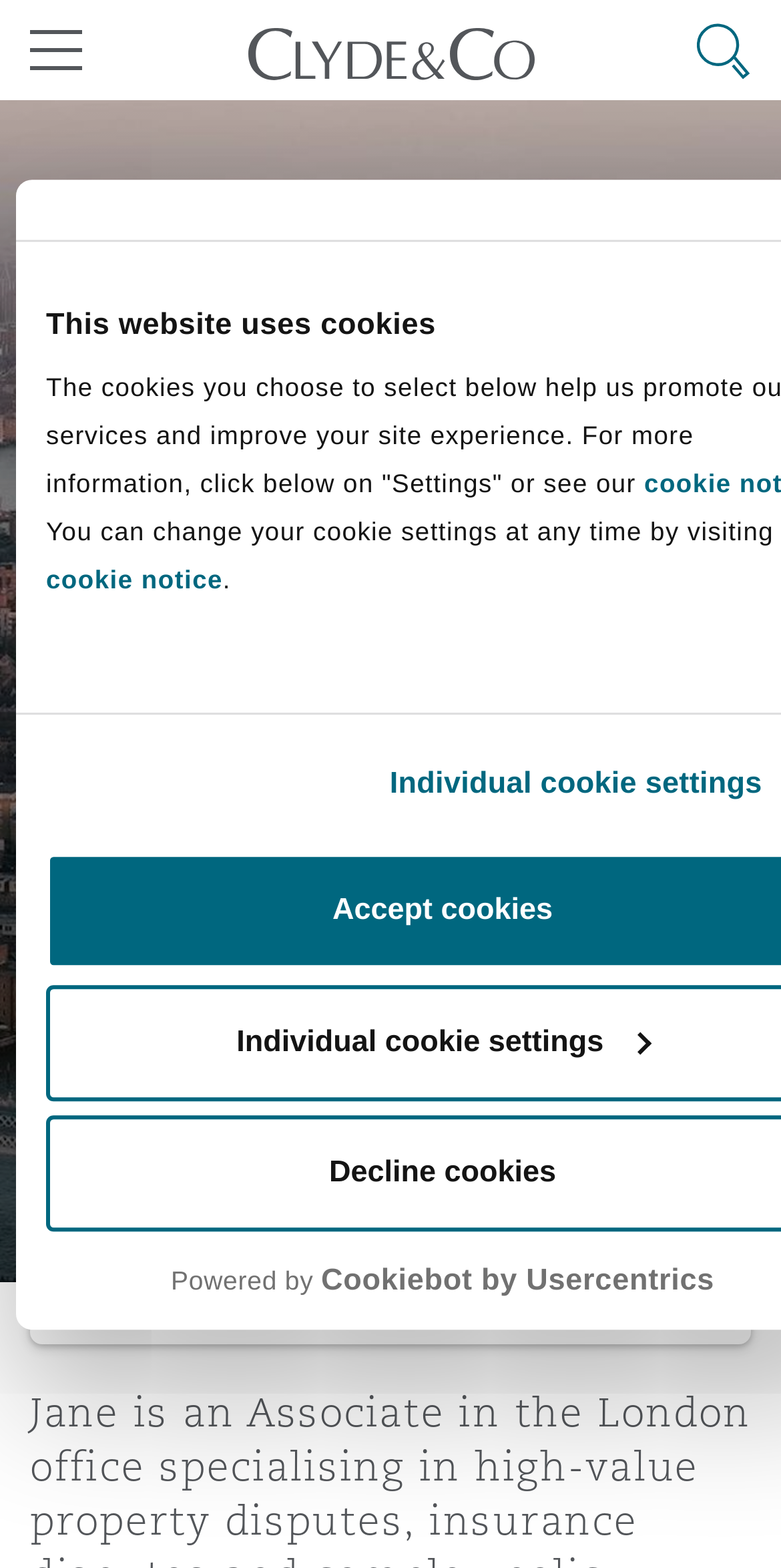Kindly determine the bounding box coordinates for the area that needs to be clicked to execute this instruction: "Contact Jane O'Reilly".

[0.038, 0.781, 0.962, 0.857]